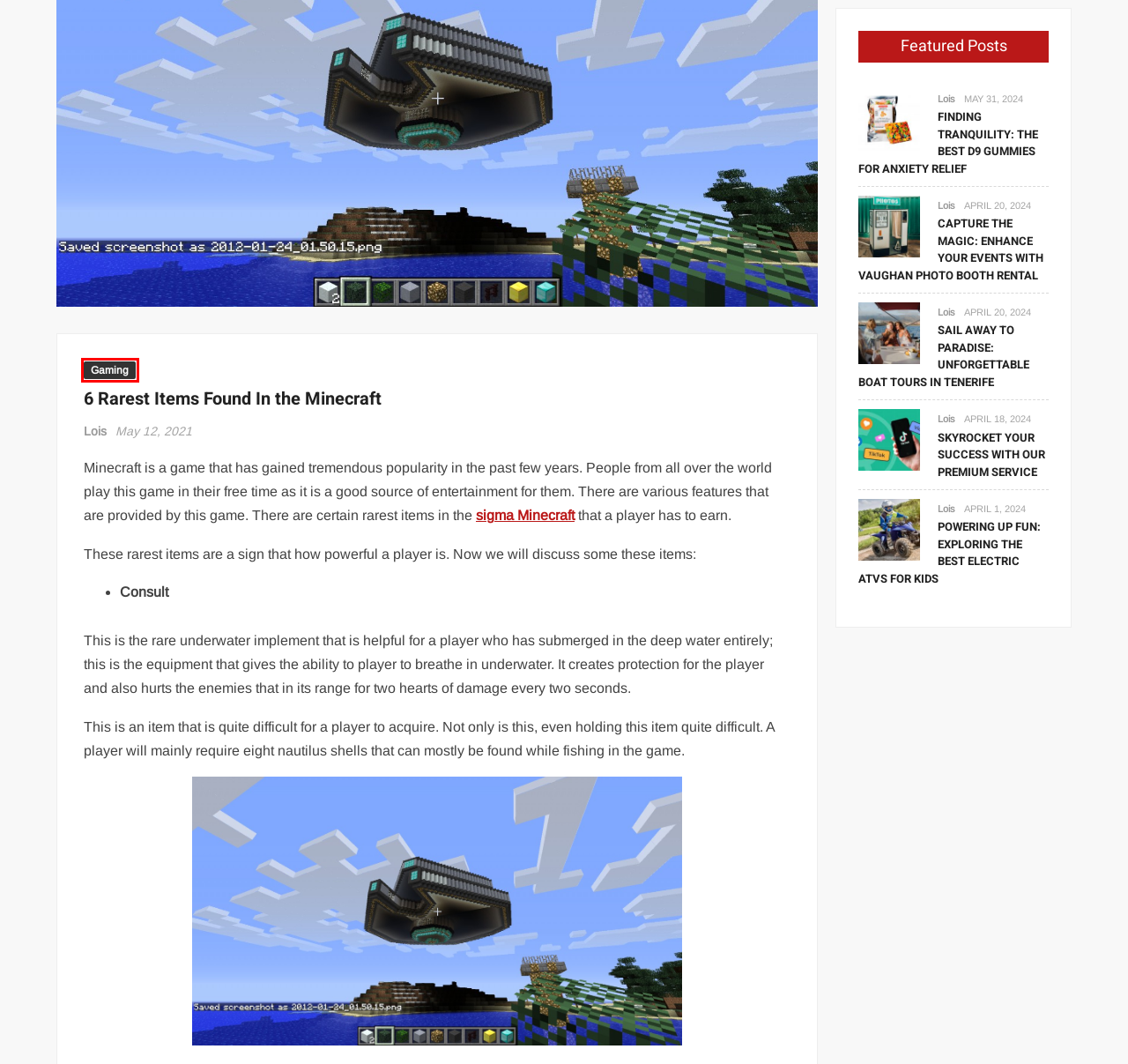Analyze the webpage screenshot with a red bounding box highlighting a UI element. Select the description that best matches the new webpage after clicking the highlighted element. Here are the options:
A. Politics
B. Finding Tranquility: The Best D9 Gummies for Anxiety Relief
C. Top 3 Foosball Tables To Help You Improve Your Game
D. Home and Gardening
E. The Only Way to Build Muscle Without Using Steroids
F. Gaming
G. Capture The Magic: Enhance Your Events with Vaughan Photo Booth Rental
H. Minecraft Account Generator - TheAltening

F